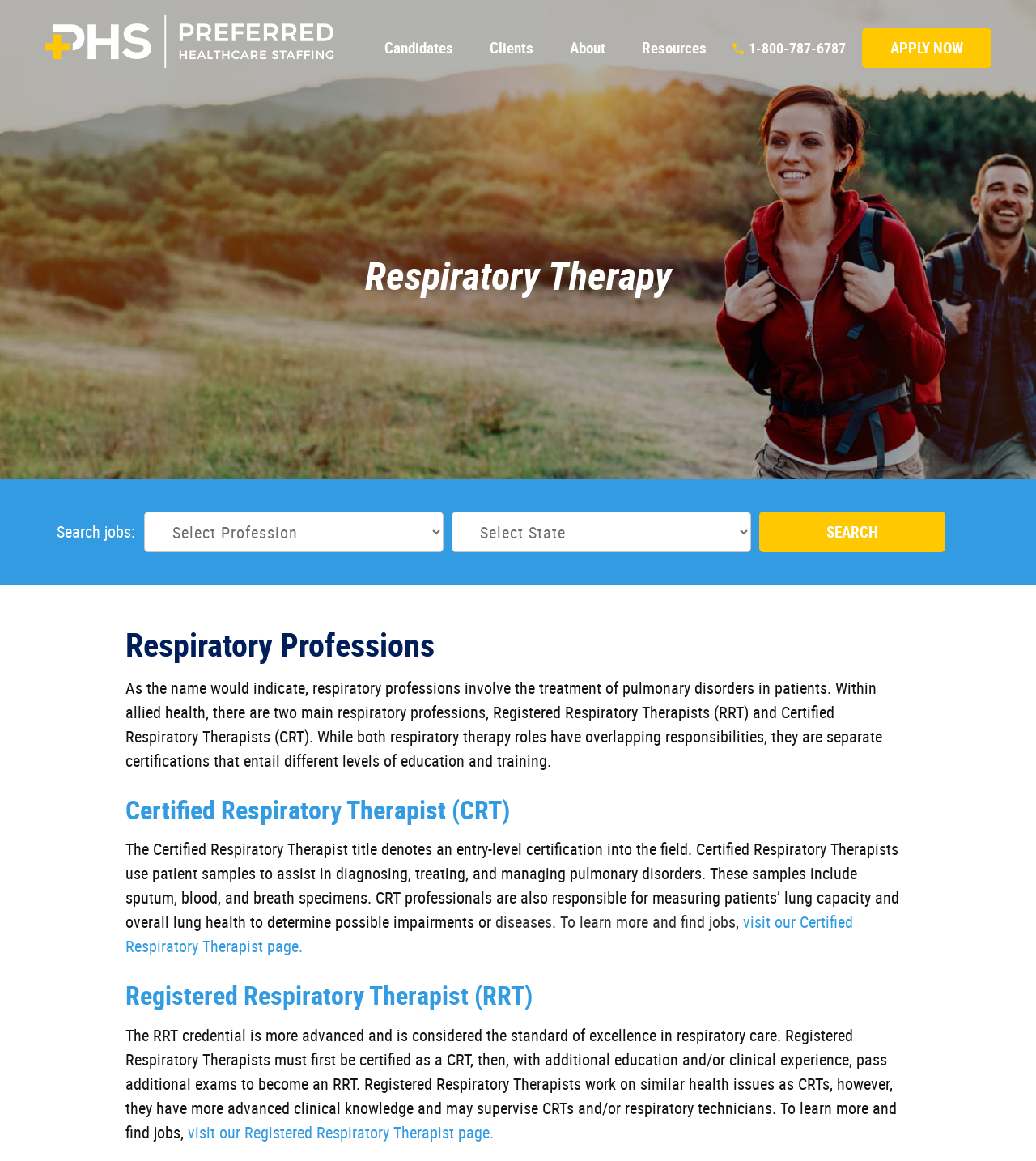With reference to the screenshot, provide a detailed response to the question below:
What can you do on this webpage?

I determined that you can apply for jobs on this webpage by looking at the link element with the text 'APPLY NOW' and the overall content of the webpage, which suggests that it is a job search and application platform.